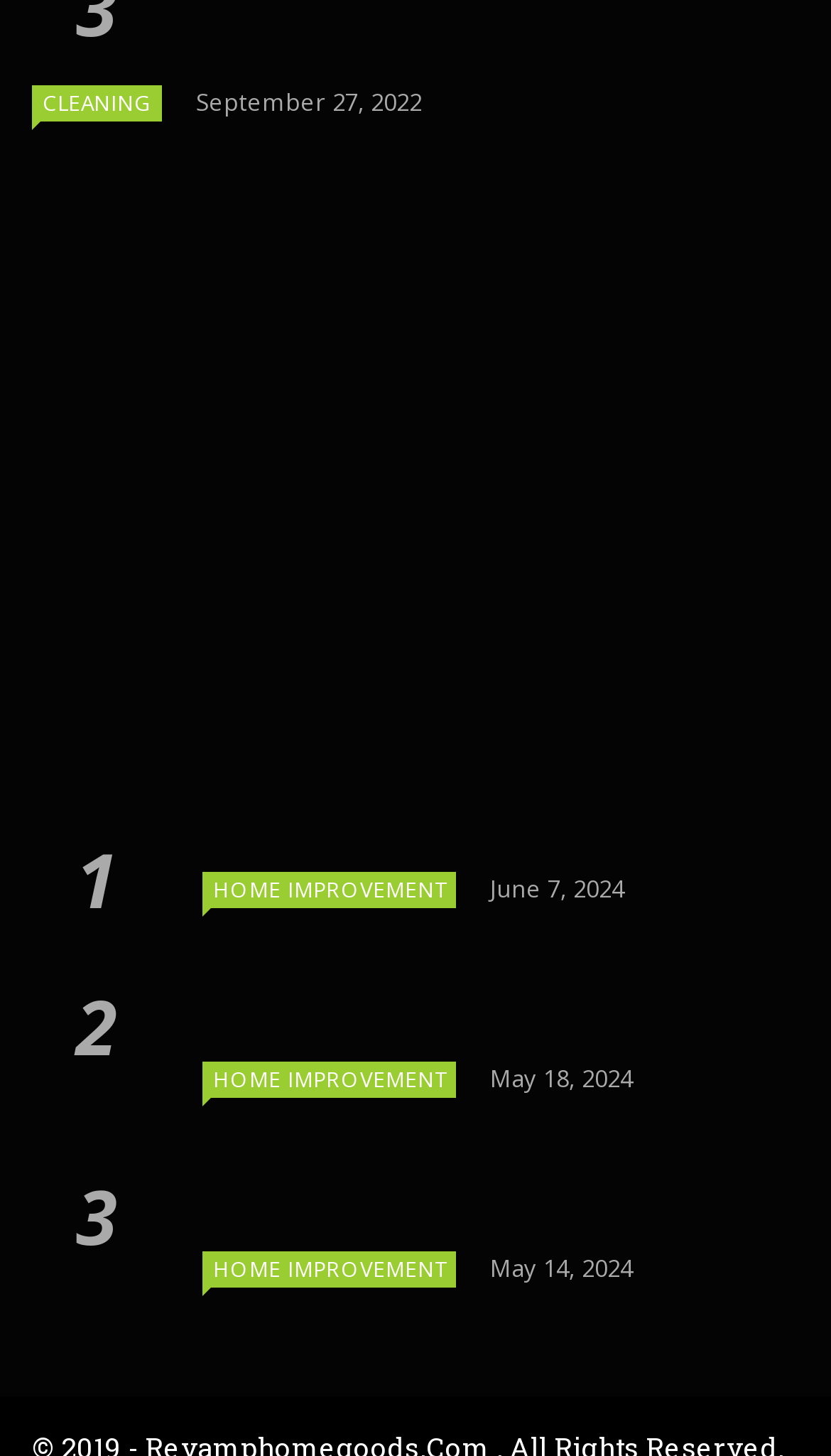Please mark the bounding box coordinates of the area that should be clicked to carry out the instruction: "explore 'Landscape Lighting'".

[0.038, 0.407, 0.269, 0.502]